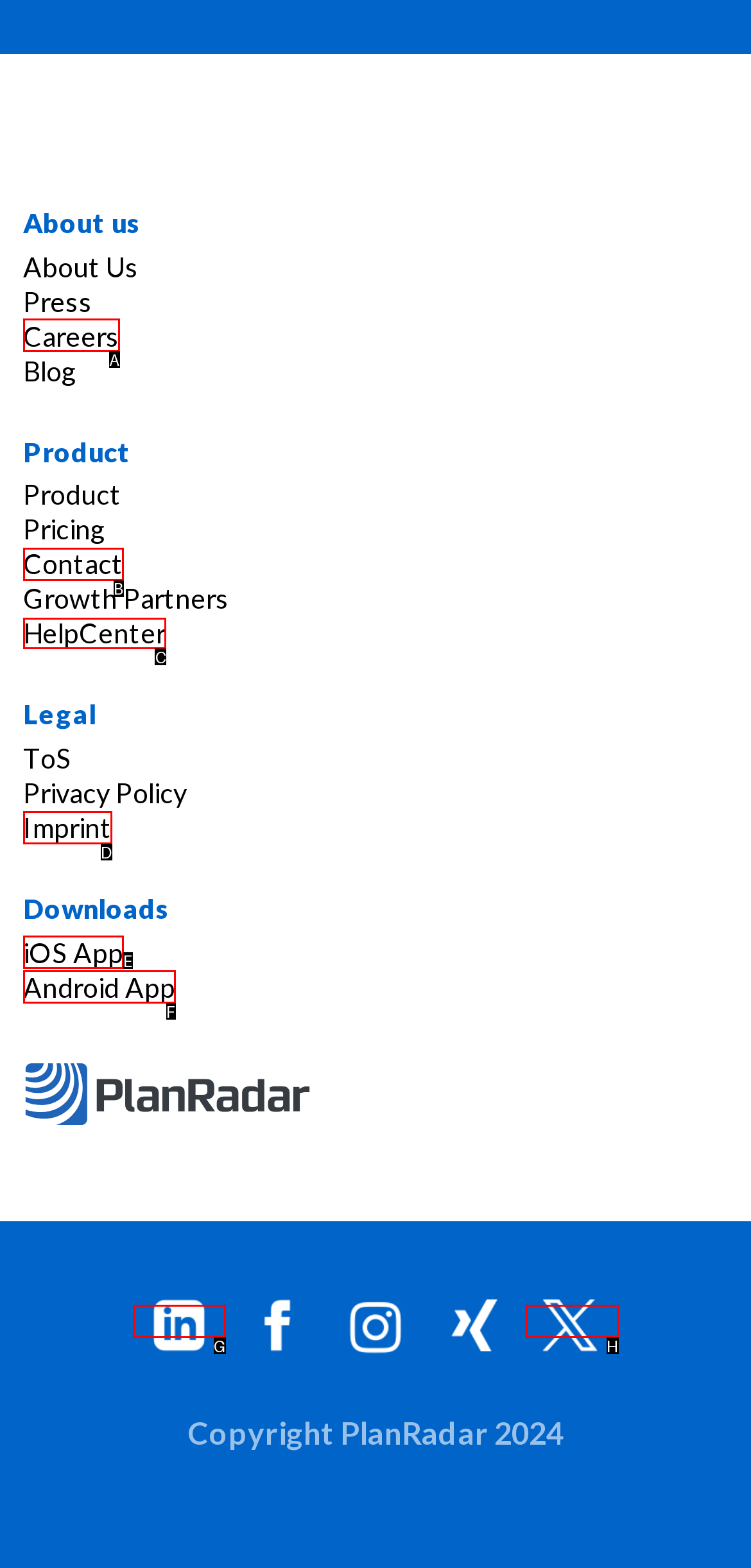Tell me which one HTML element I should click to complete the following task: Open HelpCenter Answer with the option's letter from the given choices directly.

C